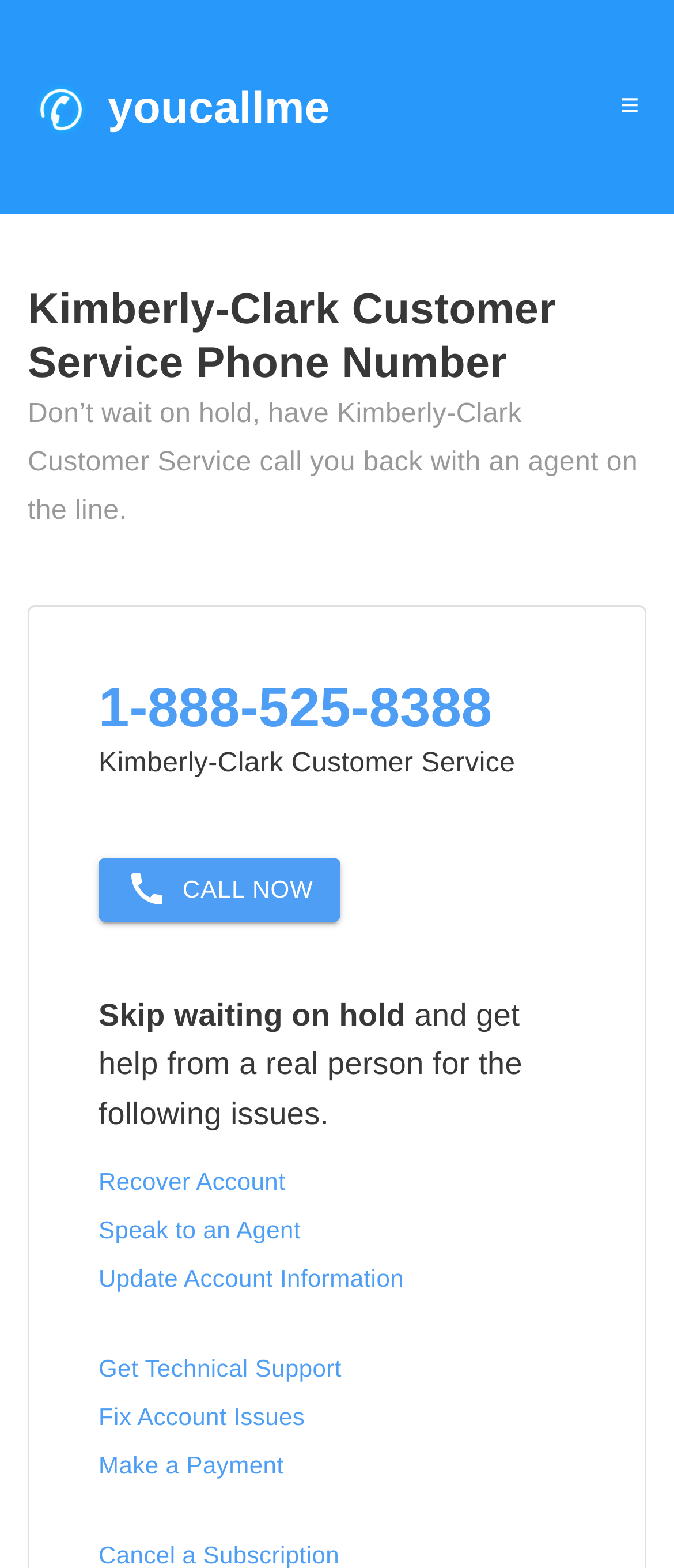Please find the bounding box for the UI element described by: "Update Account Information".

[0.146, 0.806, 0.599, 0.824]